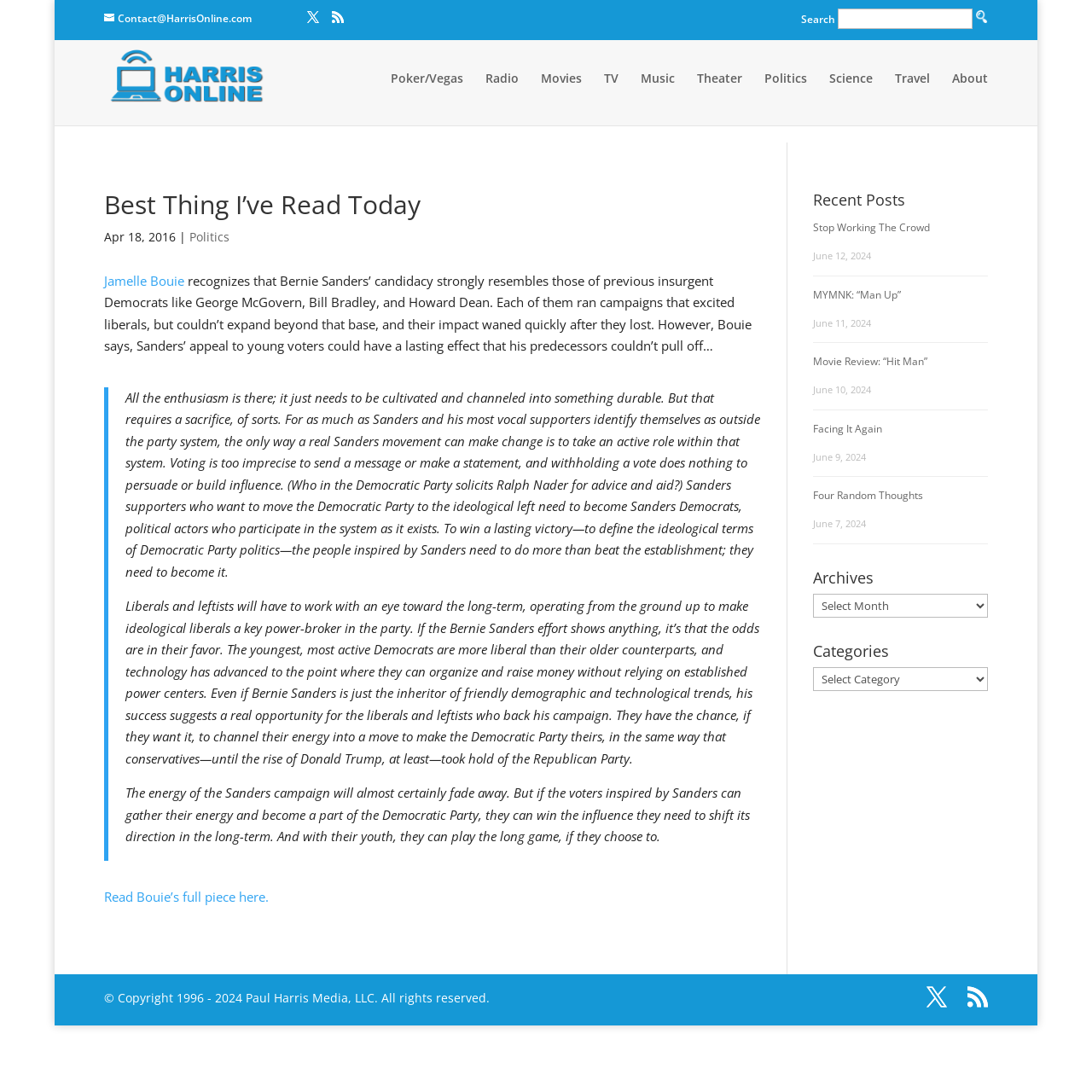Extract the top-level heading from the webpage and provide its text.

Best Thing I’ve Read Today